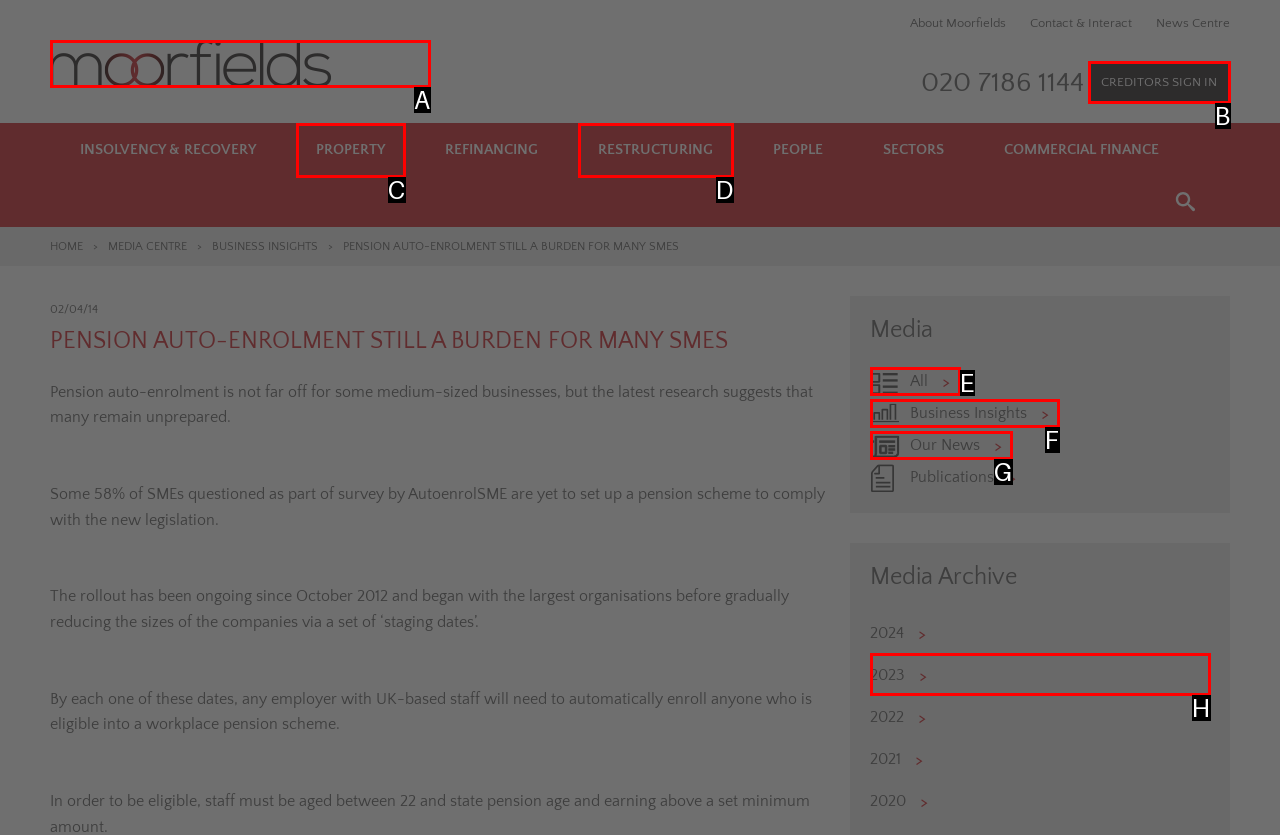Based on the description: name="Last Name" placeholder="Full Name (Required)", identify the matching HTML element. Reply with the letter of the correct option directly.

None